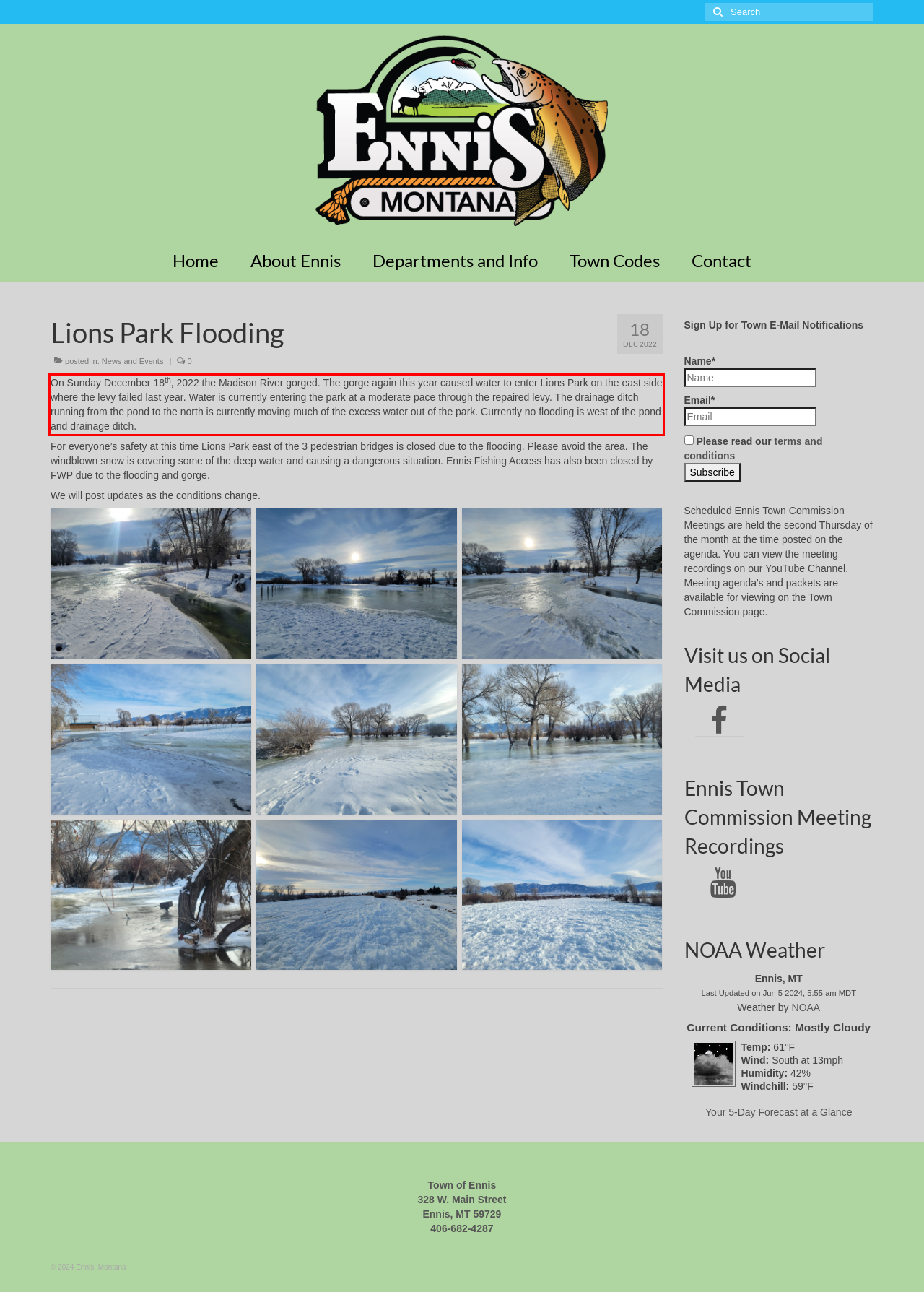Identify the red bounding box in the webpage screenshot and perform OCR to generate the text content enclosed.

On Sunday December 18th, 2022 the Madison River gorged. The gorge again this year caused water to enter Lions Park on the east side where the levy failed last year. Water is currently entering the park at a moderate pace through the repaired levy. The drainage ditch running from the pond to the north is currently moving much of the excess water out of the park. Currently no flooding is west of the pond and drainage ditch.